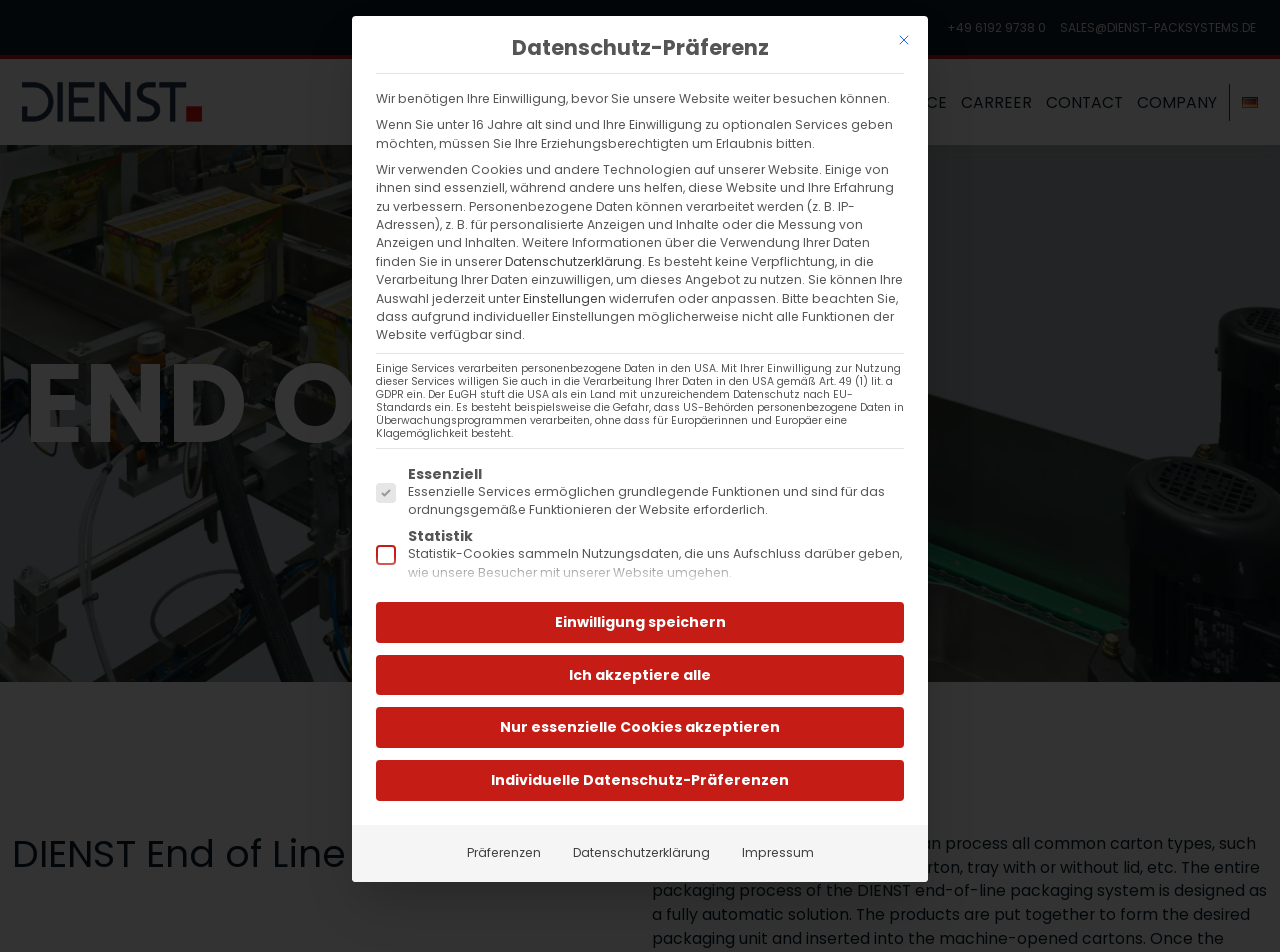How many links are there in the top navigation menu?
Use the image to answer the question with a single word or phrase.

5